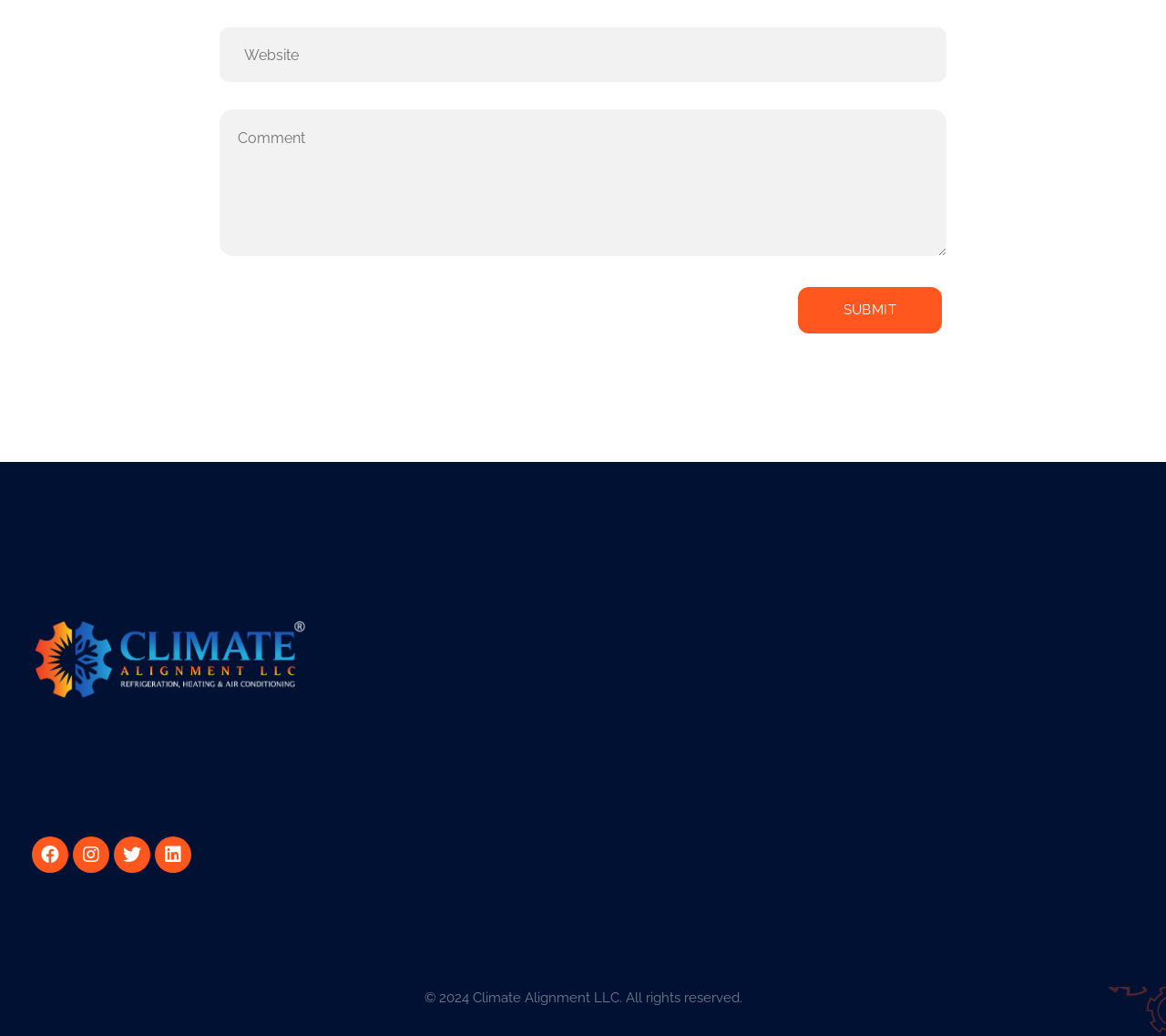Highlight the bounding box coordinates of the element you need to click to perform the following instruction: "Subscribe to the newsletter."

[0.91, 0.701, 0.957, 0.728]